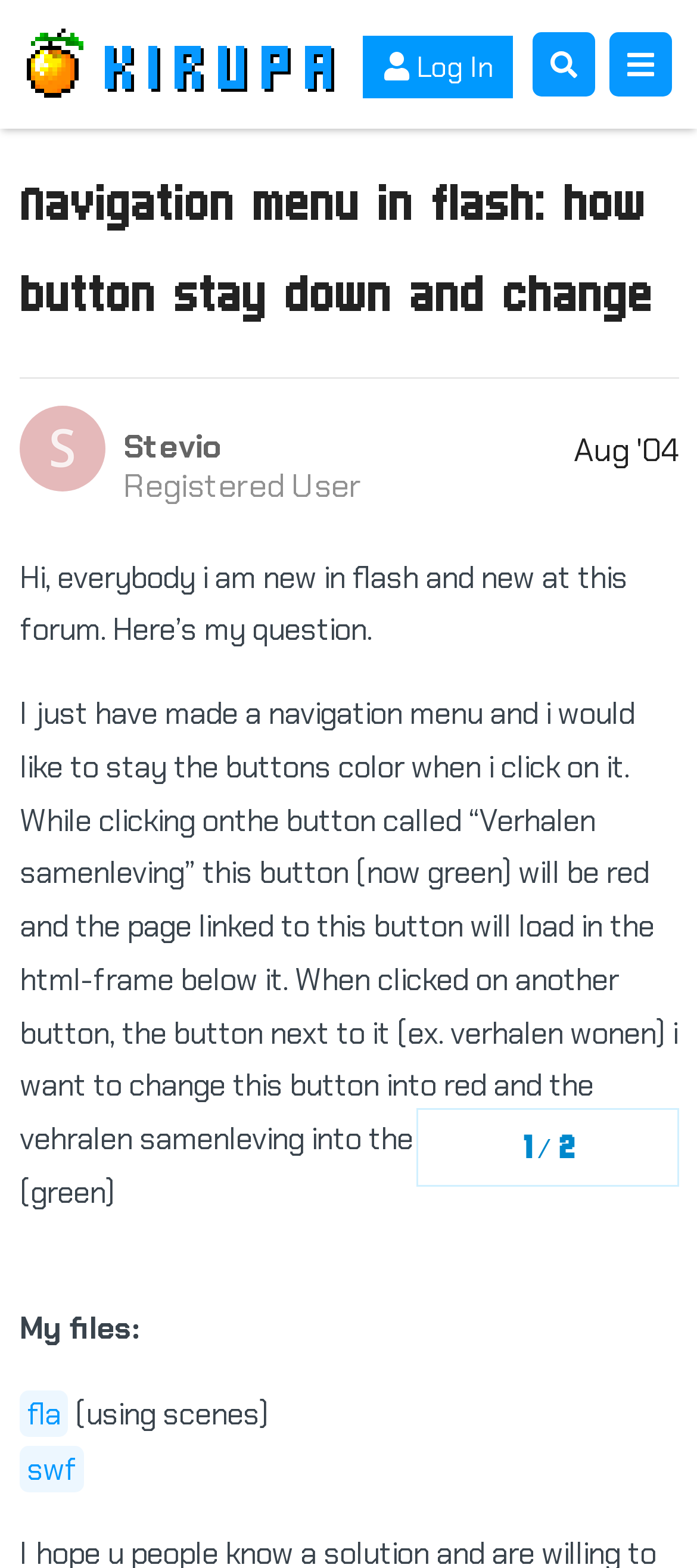How many buttons are in the navigation menu?
Analyze the screenshot and provide a detailed answer to the question.

The question posted by the user mentions two buttons, 'Verhalen samenleving' and 'Verhalen wonen', which suggests that there are at least two buttons in the navigation menu.